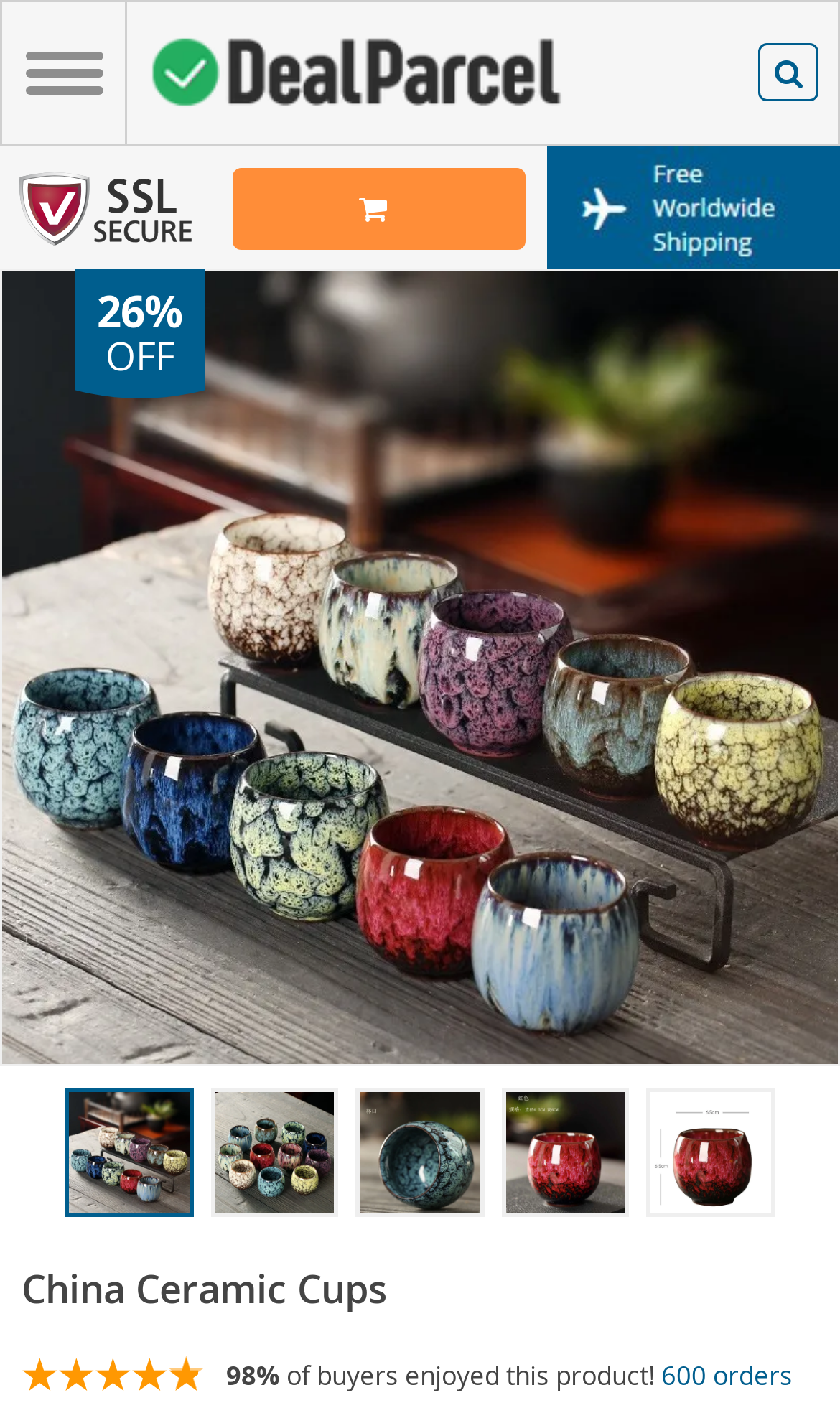Using the webpage screenshot, find the UI element described by 0 items. Provide the bounding box coordinates in the format (top-left x, top-left y, bottom-right x, bottom-right y), ensuring all values are floating point numbers between 0 and 1.

[0.276, 0.119, 0.624, 0.177]